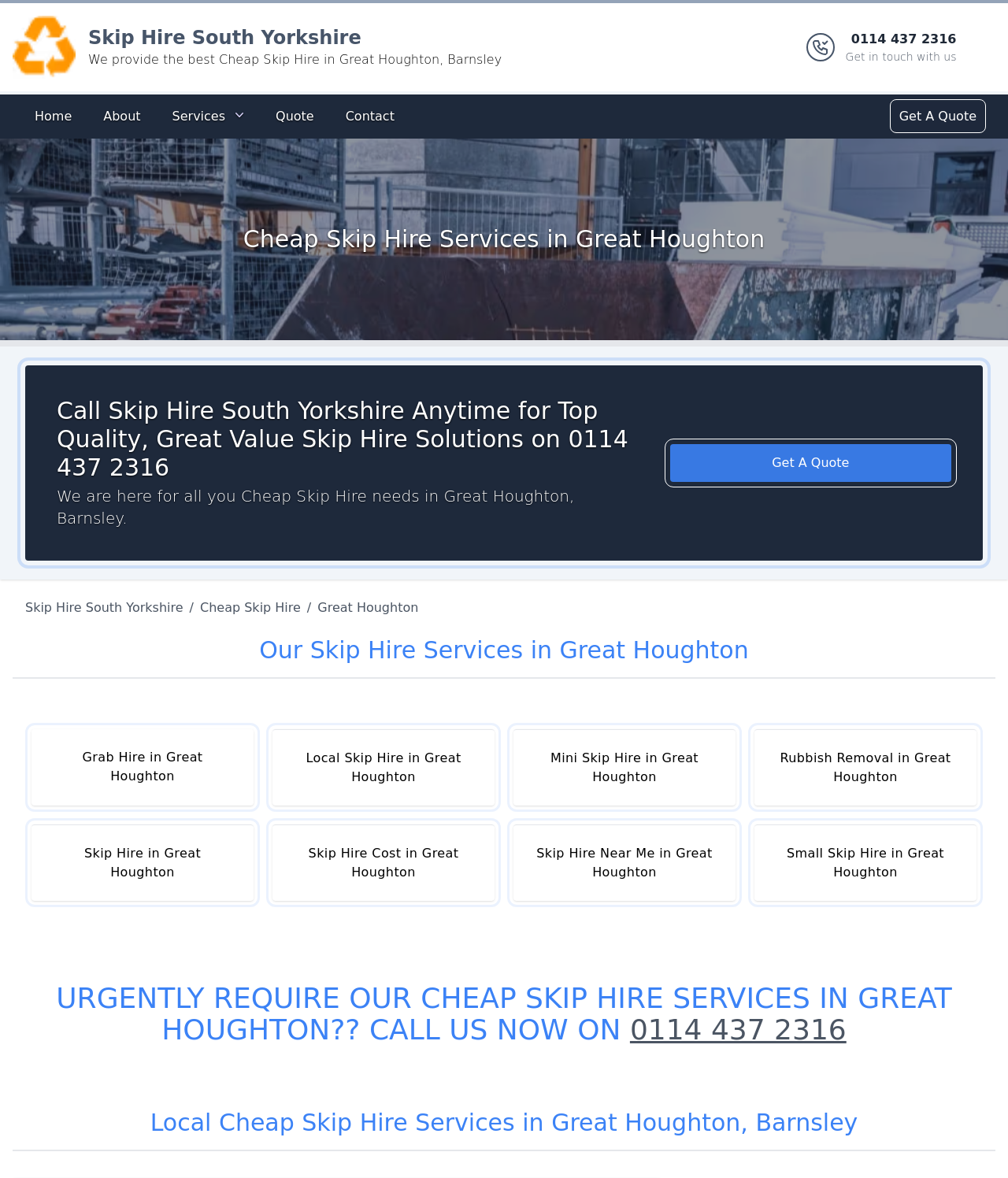What is the main heading displayed on the webpage? Please provide the text.

Cheap Skip Hire Services in Great Houghton